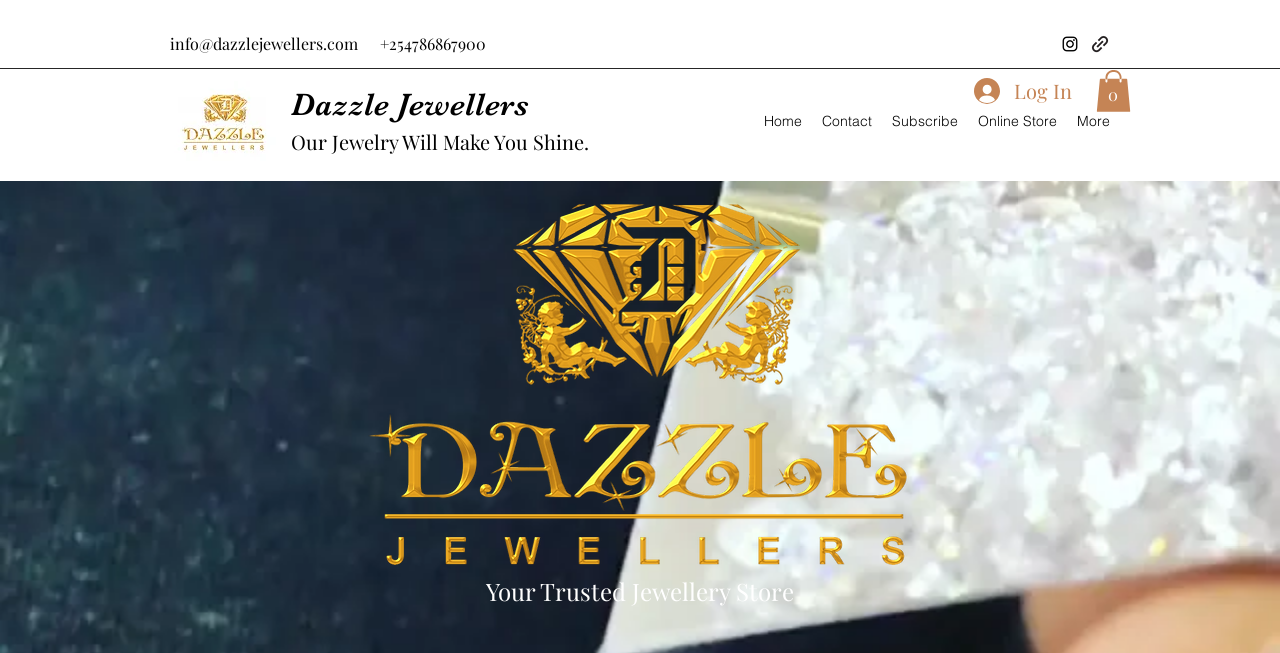Please indicate the bounding box coordinates for the clickable area to complete the following task: "Visit Instagram page". The coordinates should be specified as four float numbers between 0 and 1, i.e., [left, top, right, bottom].

[0.828, 0.052, 0.844, 0.083]